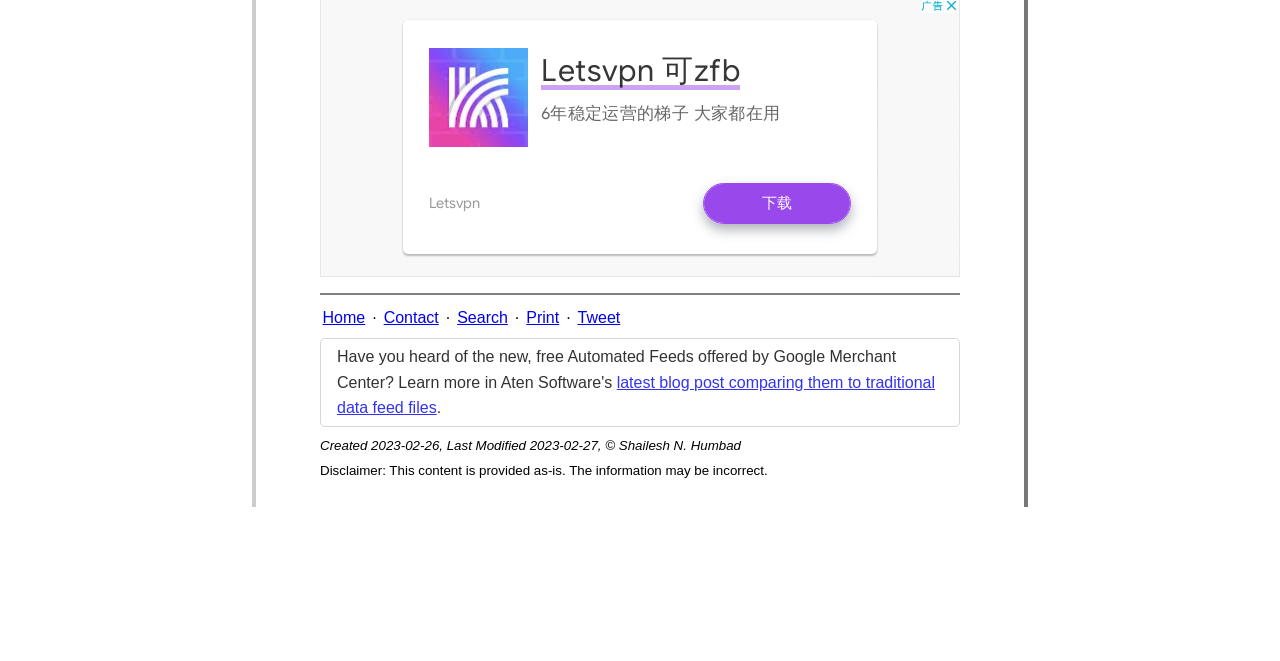Please provide a one-word or short phrase answer to the question:
What is the purpose of the disclaimer?

To inform users about the accuracy of the content